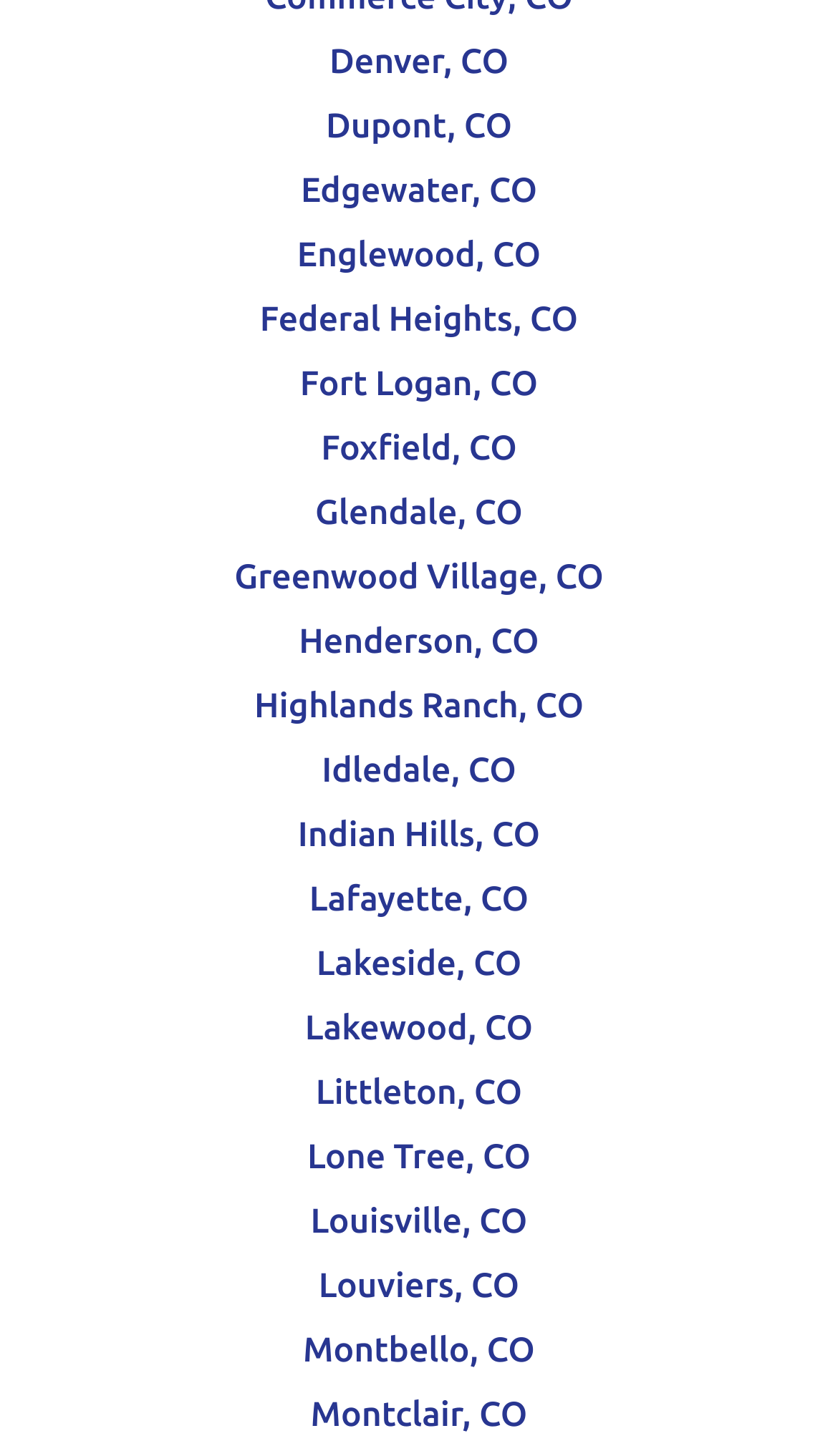Please find the bounding box coordinates for the clickable element needed to perform this instruction: "explore Englewood, CO".

[0.355, 0.163, 0.645, 0.19]